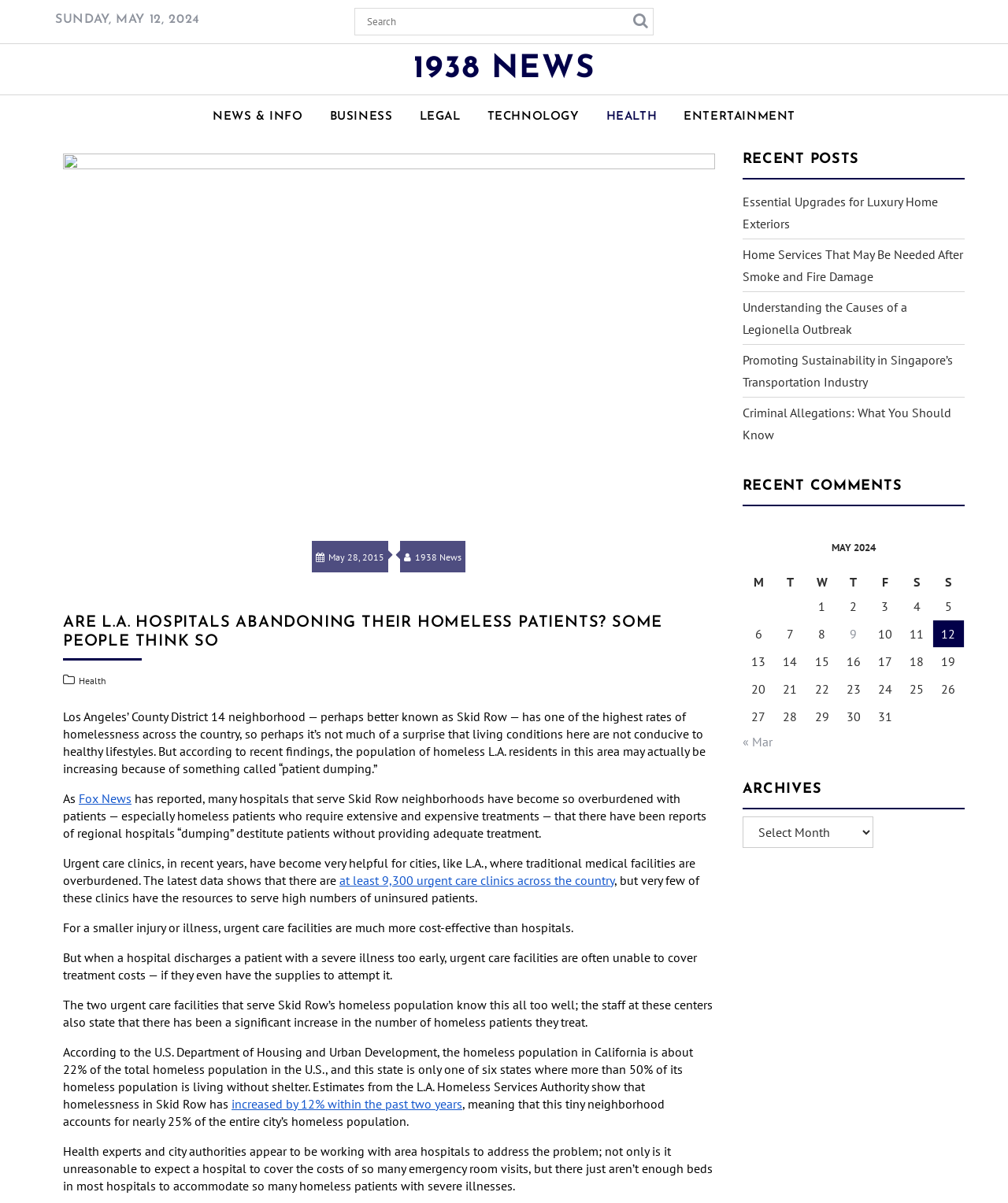What is the date mentioned at the top of the webpage?
Provide a comprehensive and detailed answer to the question.

I found the date by looking at the top of the webpage, where it says 'SUNDAY, MAY 12, 2024' in a static text element.